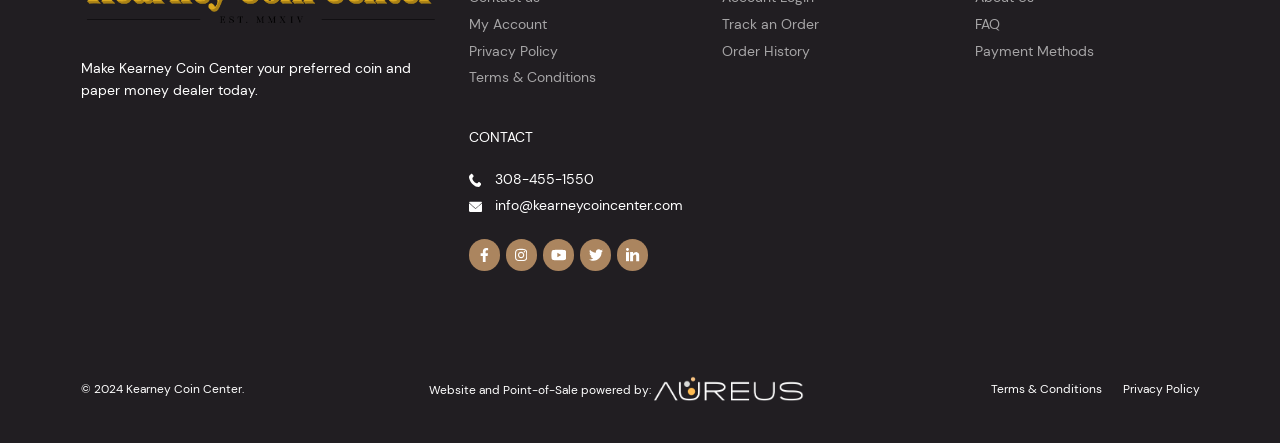Determine the bounding box coordinates (top-left x, top-left y, bottom-right x, bottom-right y) of the UI element described in the following text: aria-label="Follow us on Linkedin"

[0.482, 0.54, 0.507, 0.611]